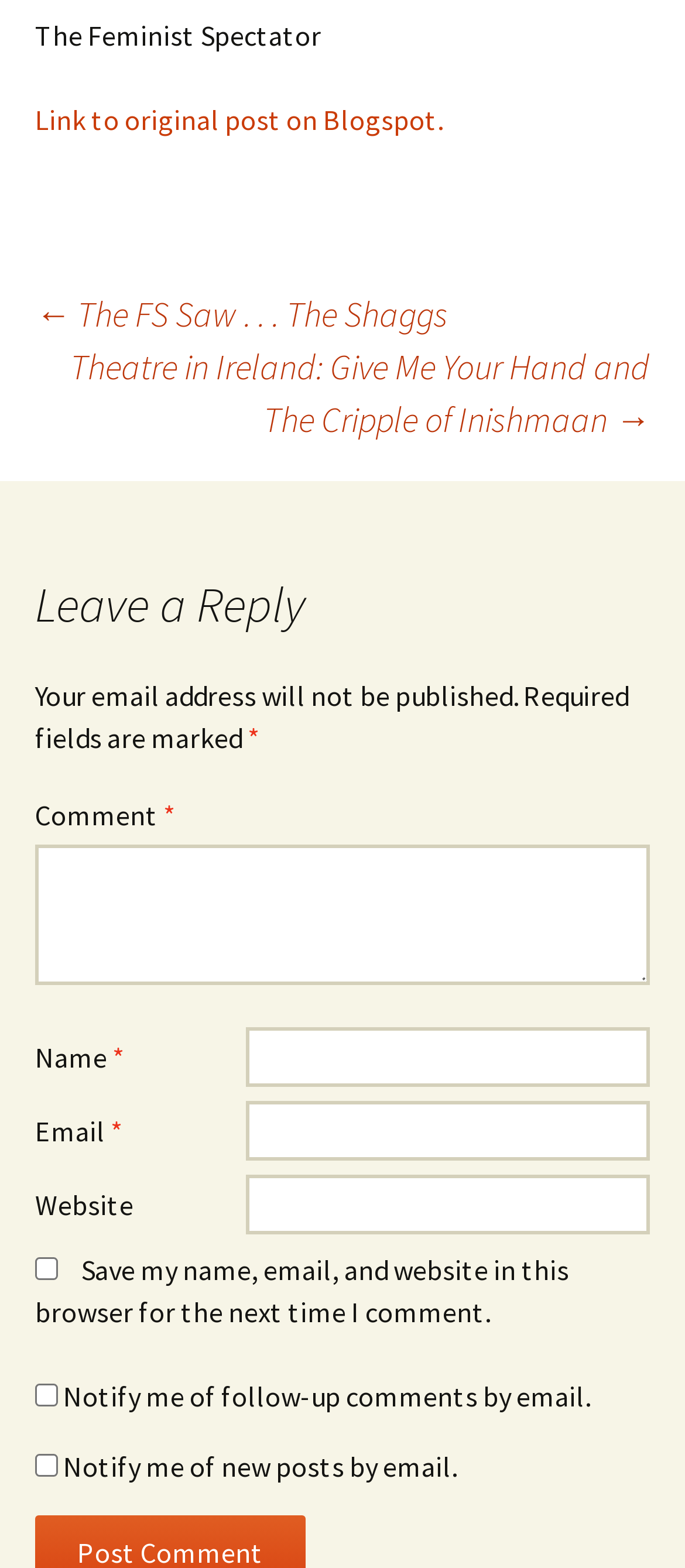Please locate the bounding box coordinates of the region I need to click to follow this instruction: "Click the link 'HANDS OFF CAIN’S 2015 REPORT'".

None